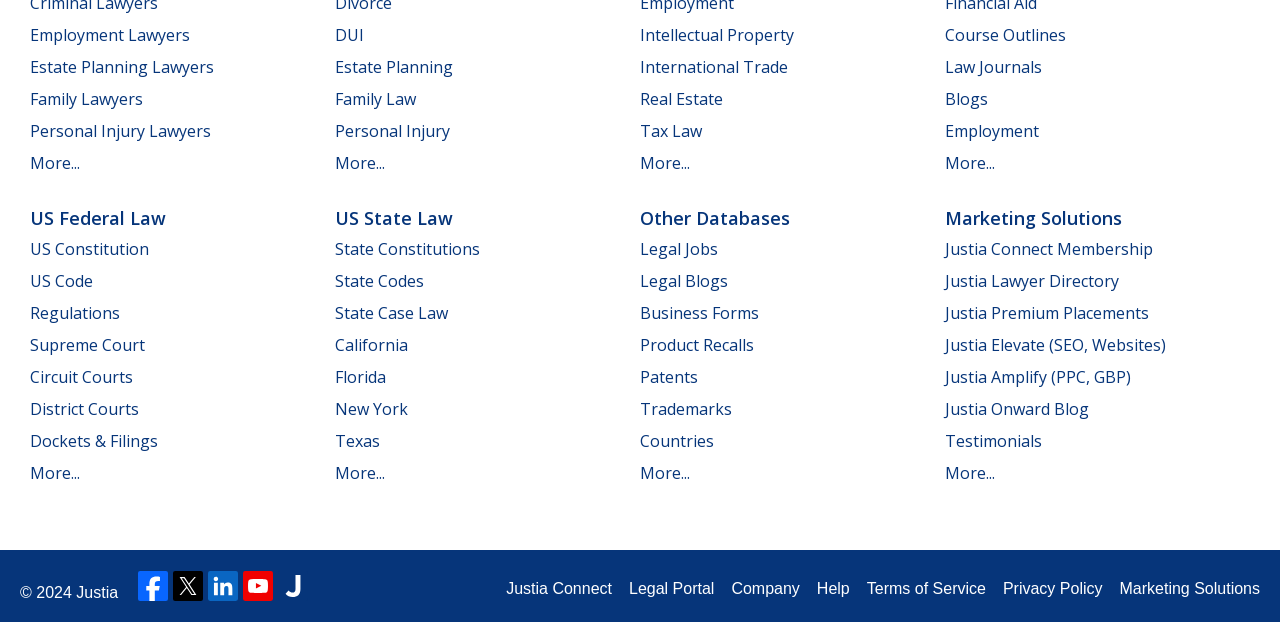Please locate the bounding box coordinates of the element that should be clicked to achieve the given instruction: "Click on Employment Lawyers".

[0.023, 0.038, 0.148, 0.073]